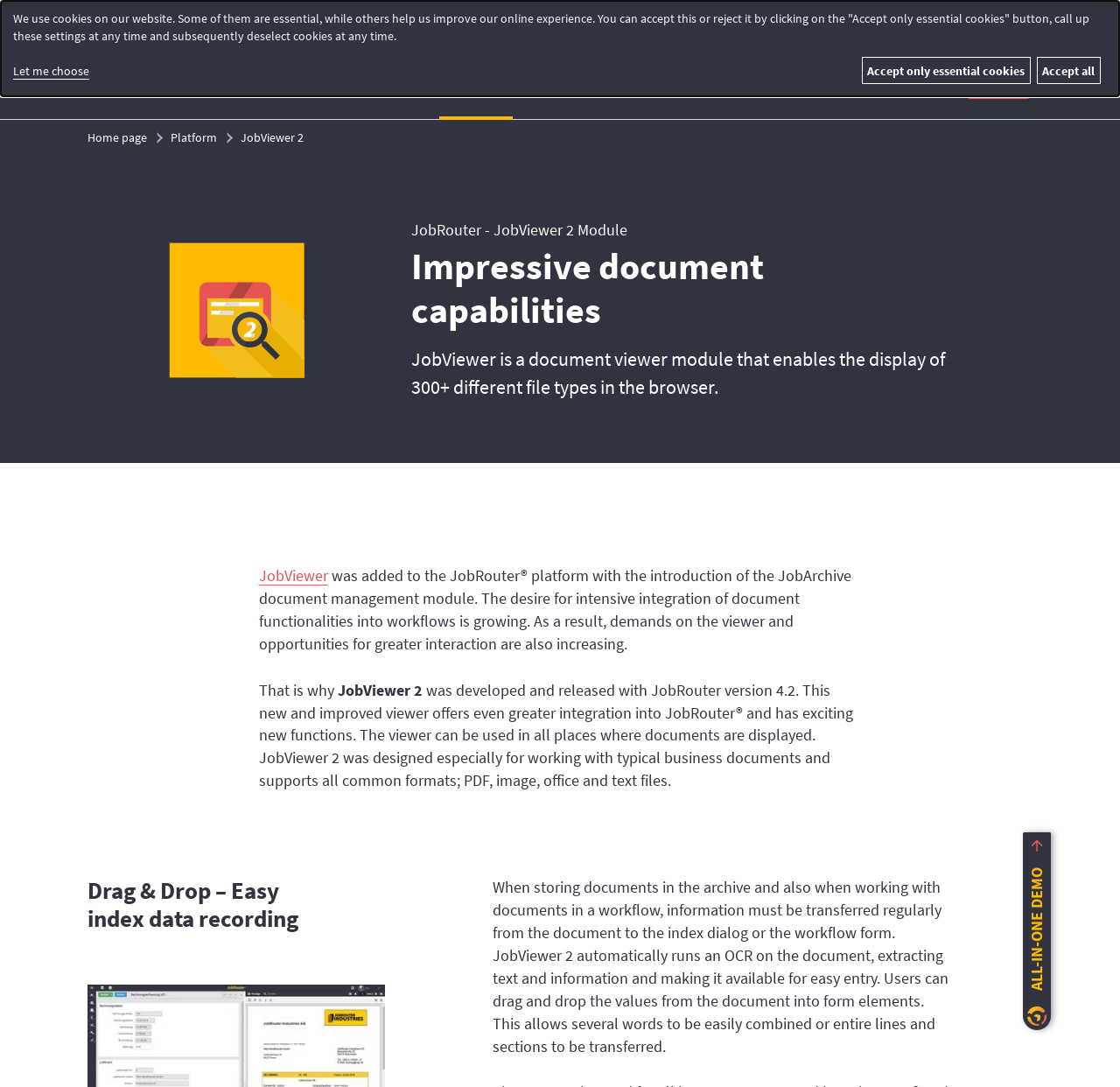Please provide the bounding box coordinates for the element that needs to be clicked to perform the following instruction: "Go to Academy". The coordinates should be given as four float numbers between 0 and 1, i.e., [left, top, right, bottom].

[0.312, 0.008, 0.366, 0.037]